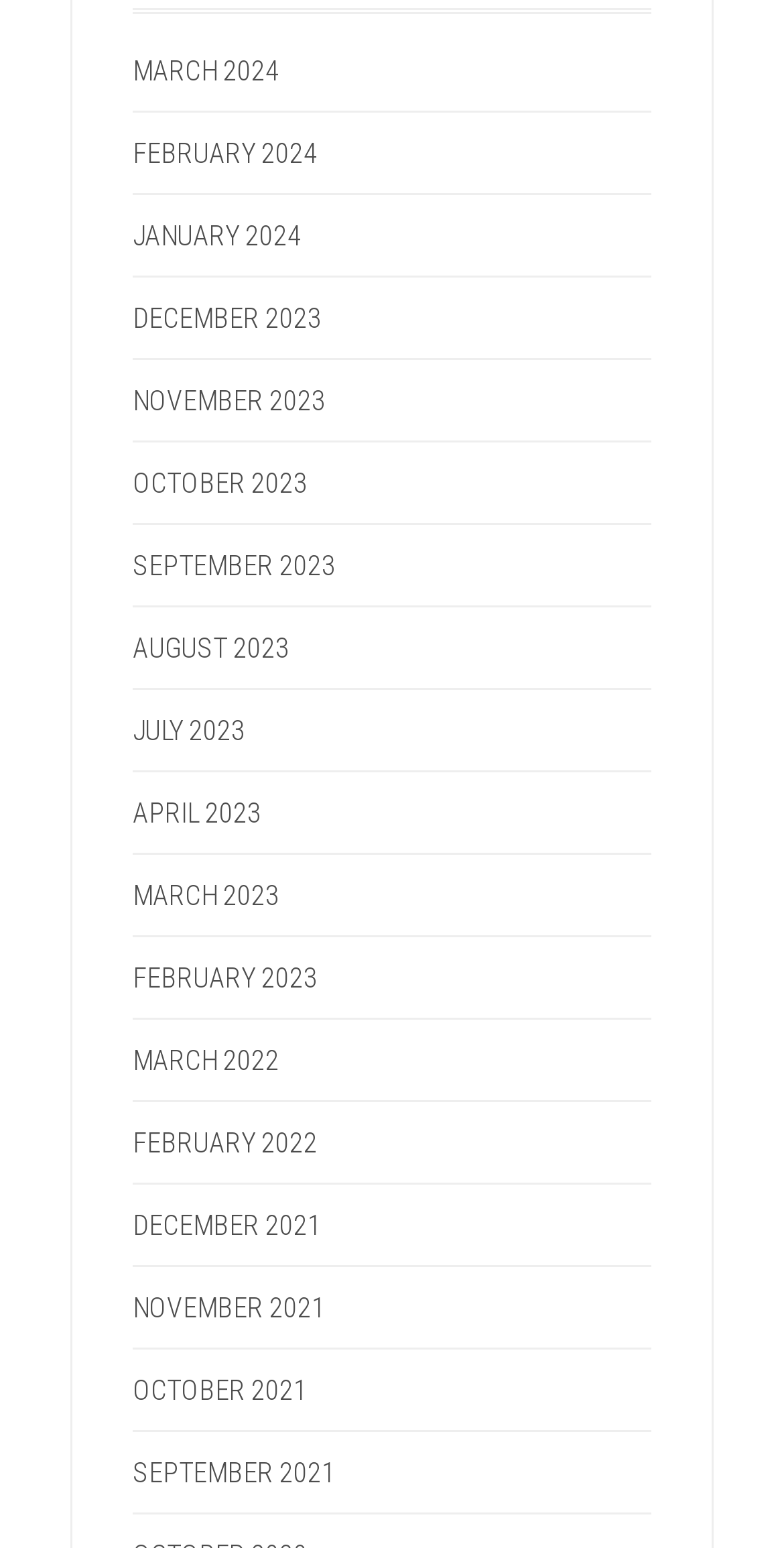Give a concise answer using one word or a phrase to the following question:
What is the earliest month listed?

SEPTEMBER 2021